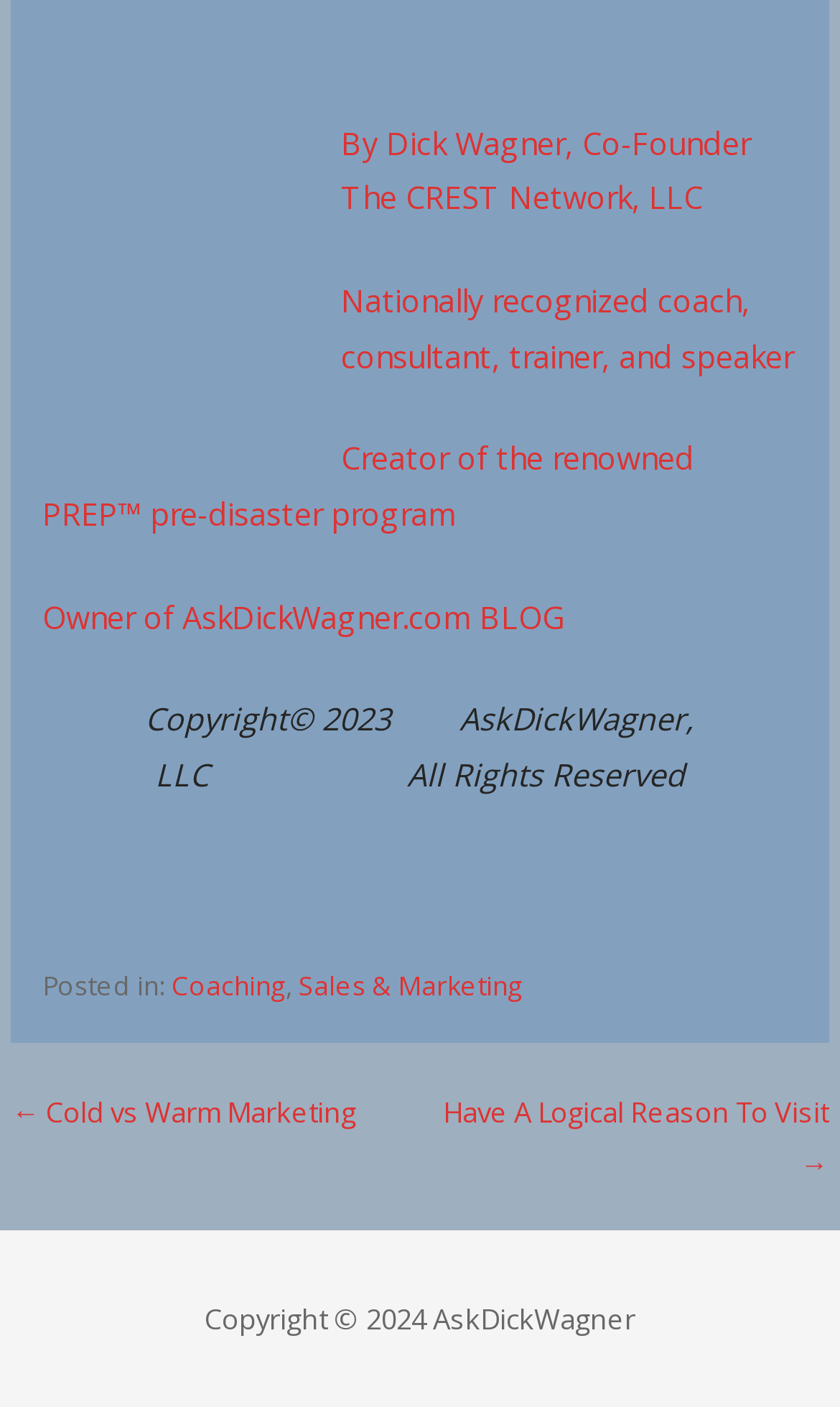What is the year of copyright for the webpage?
Give a one-word or short phrase answer based on the image.

2023 and 2024